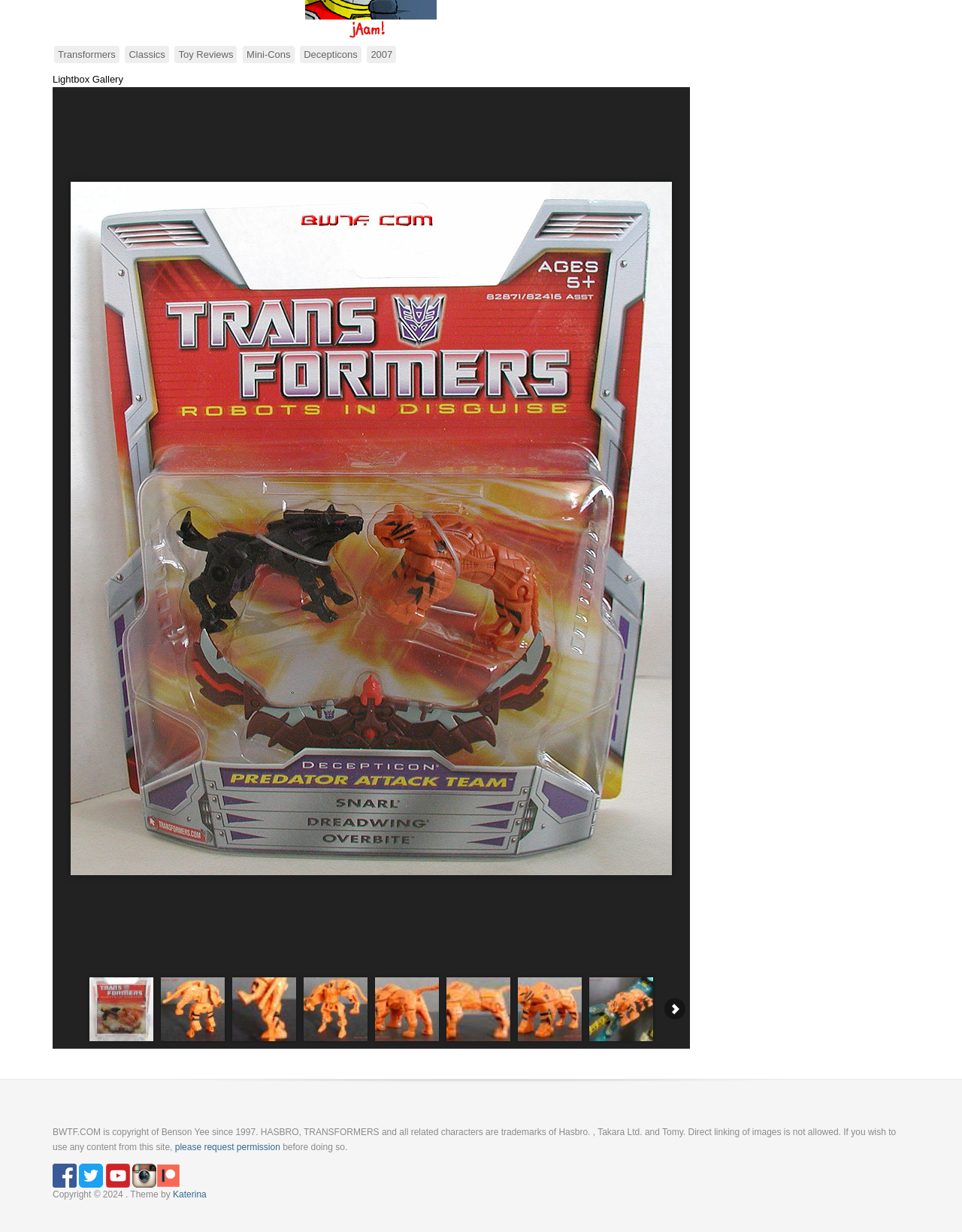Locate the bounding box coordinates of the element that needs to be clicked to carry out the instruction: "Click on GAMING NEWS". The coordinates should be given as four float numbers ranging from 0 to 1, i.e., [left, top, right, bottom].

None